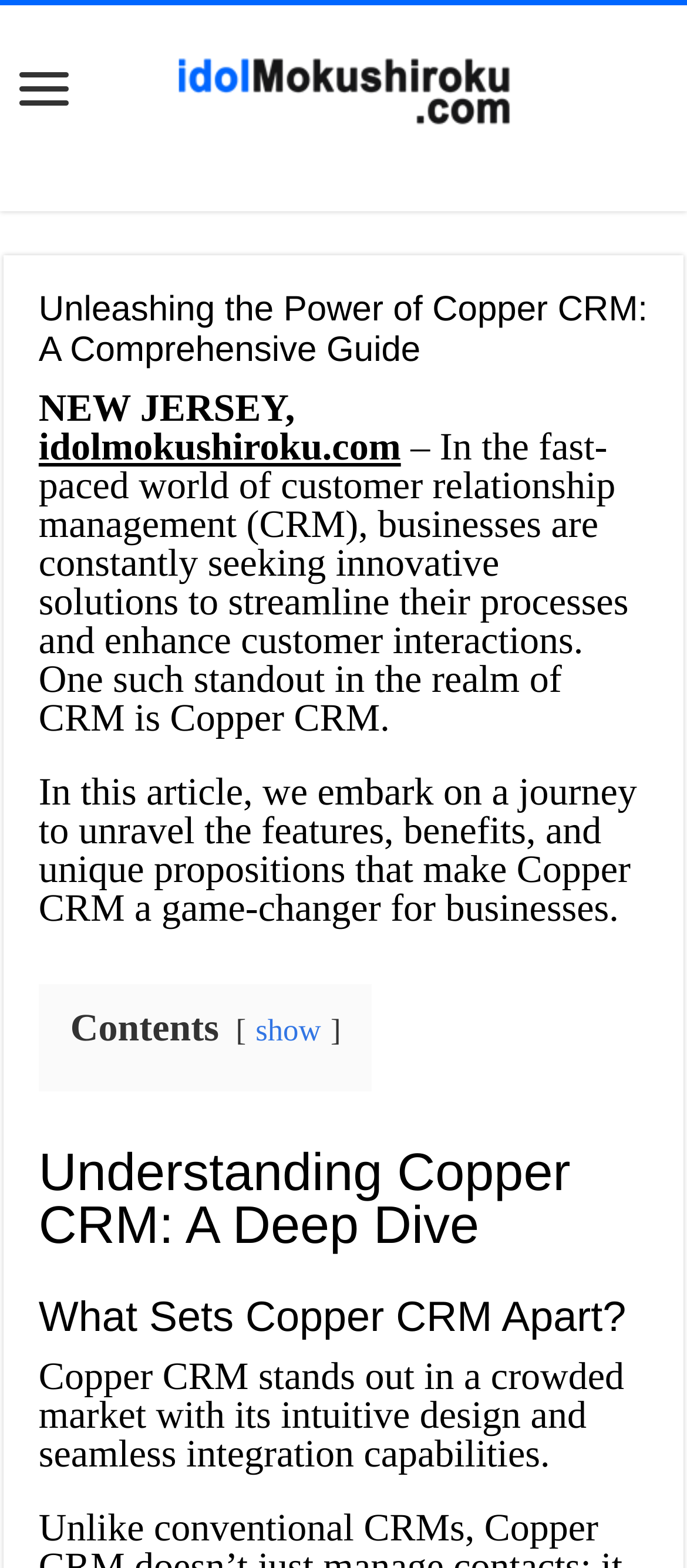What is the main topic of this article?
Answer the question with a single word or phrase, referring to the image.

Copper CRM